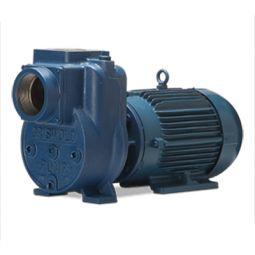What is the primary application of the pump?
Answer the question with a thorough and detailed explanation.

The caption states that the pump is 'engineered for durability and efficiency in irrigation applications', implying that the primary application of the pump is for irrigation purposes.